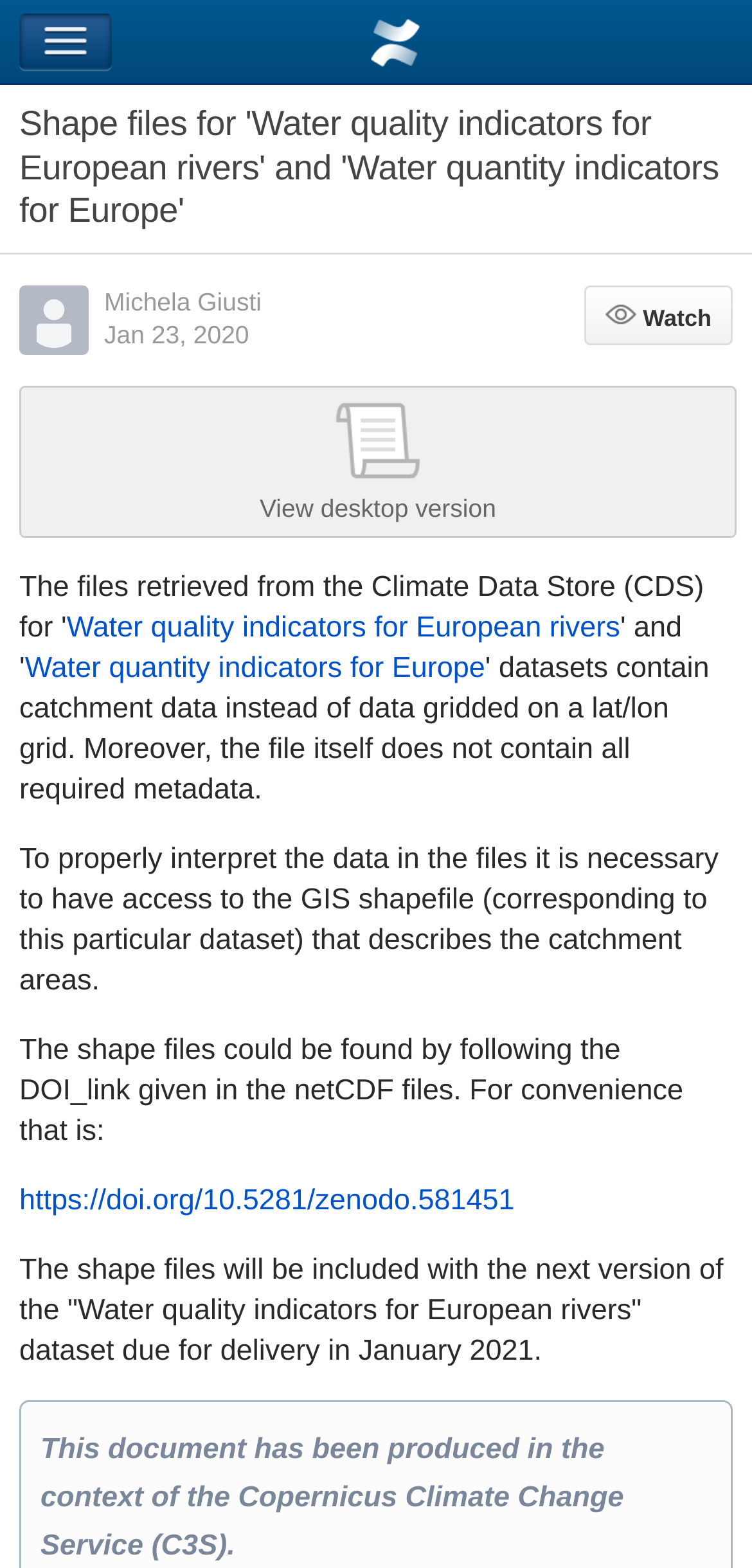Use a single word or phrase to answer this question: 
What is the topic of the page?

Water quality indicators